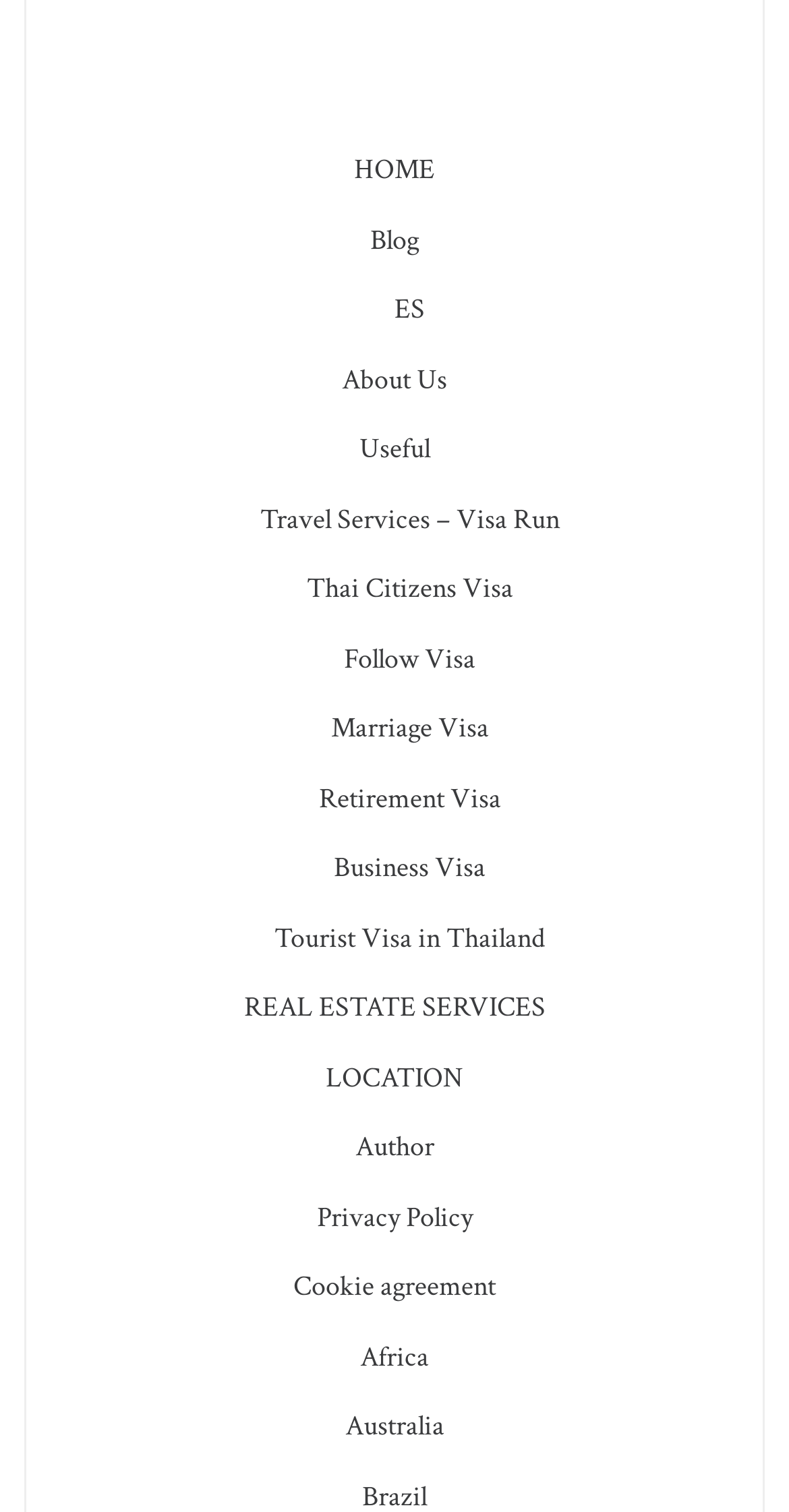How many links are related to location?
Using the image, provide a concise answer in one word or a short phrase.

1